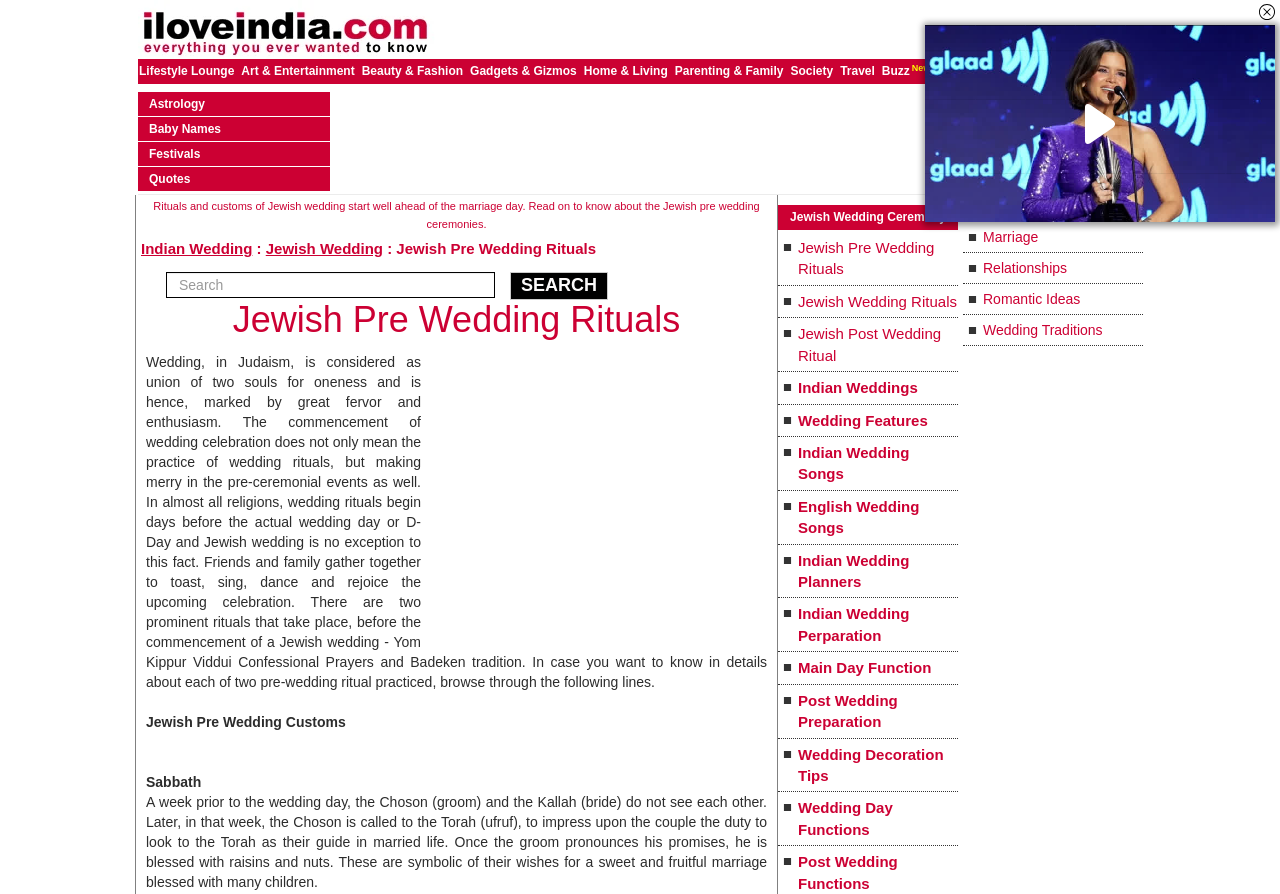Could you specify the bounding box coordinates for the clickable section to complete the following instruction: "Learn about Jewish Wedding Ceremony"?

[0.617, 0.235, 0.739, 0.251]